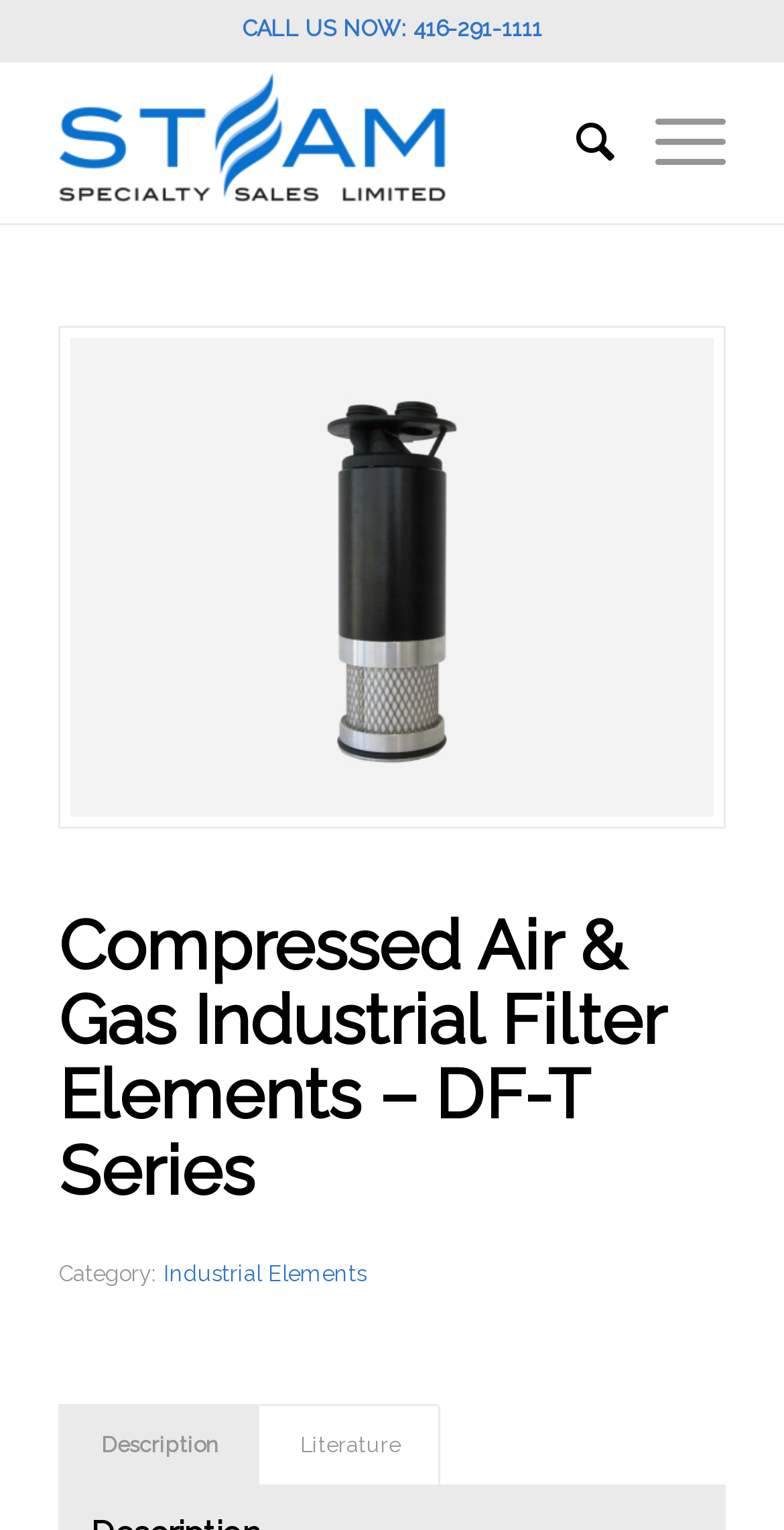Give a one-word or one-phrase response to the question: 
What is the phone number to call?

416-291-1111